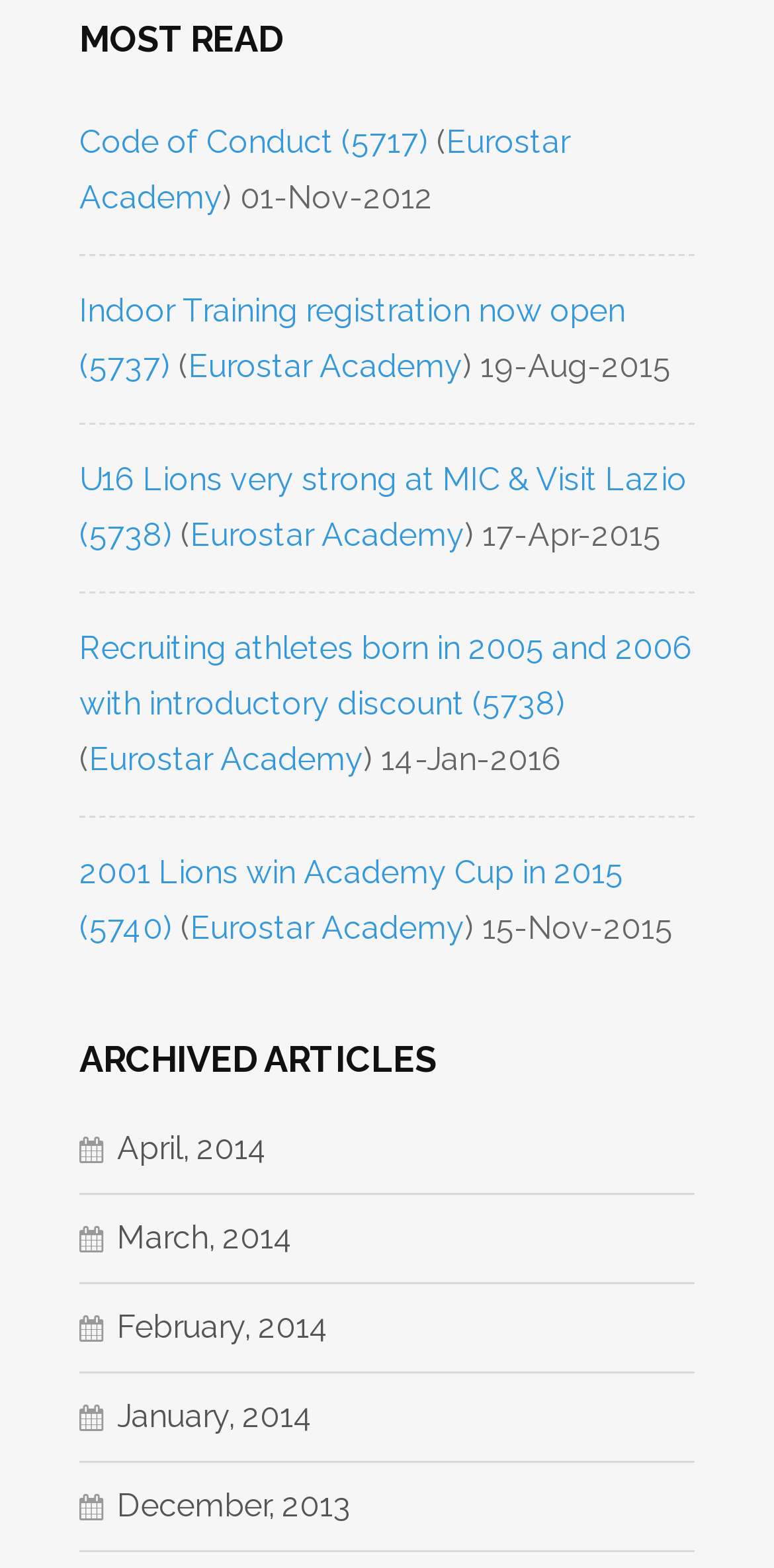What is the title of the top section?
Using the image as a reference, answer the question in detail.

The top section of the webpage has a heading element with the text 'MOST READ', indicating that this section contains the most read articles or news.